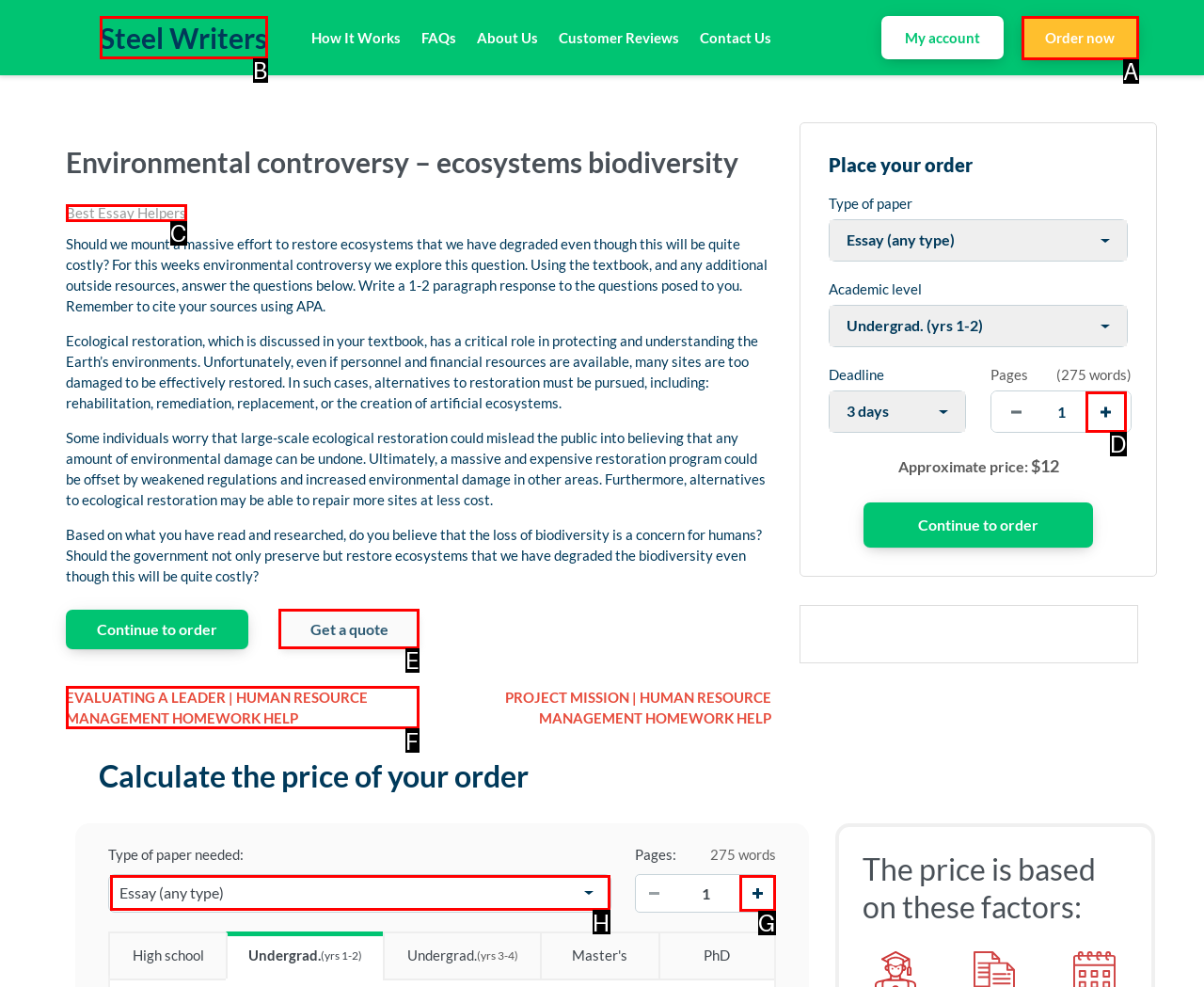Show which HTML element I need to click to perform this task: Get a quote Answer with the letter of the correct choice.

E